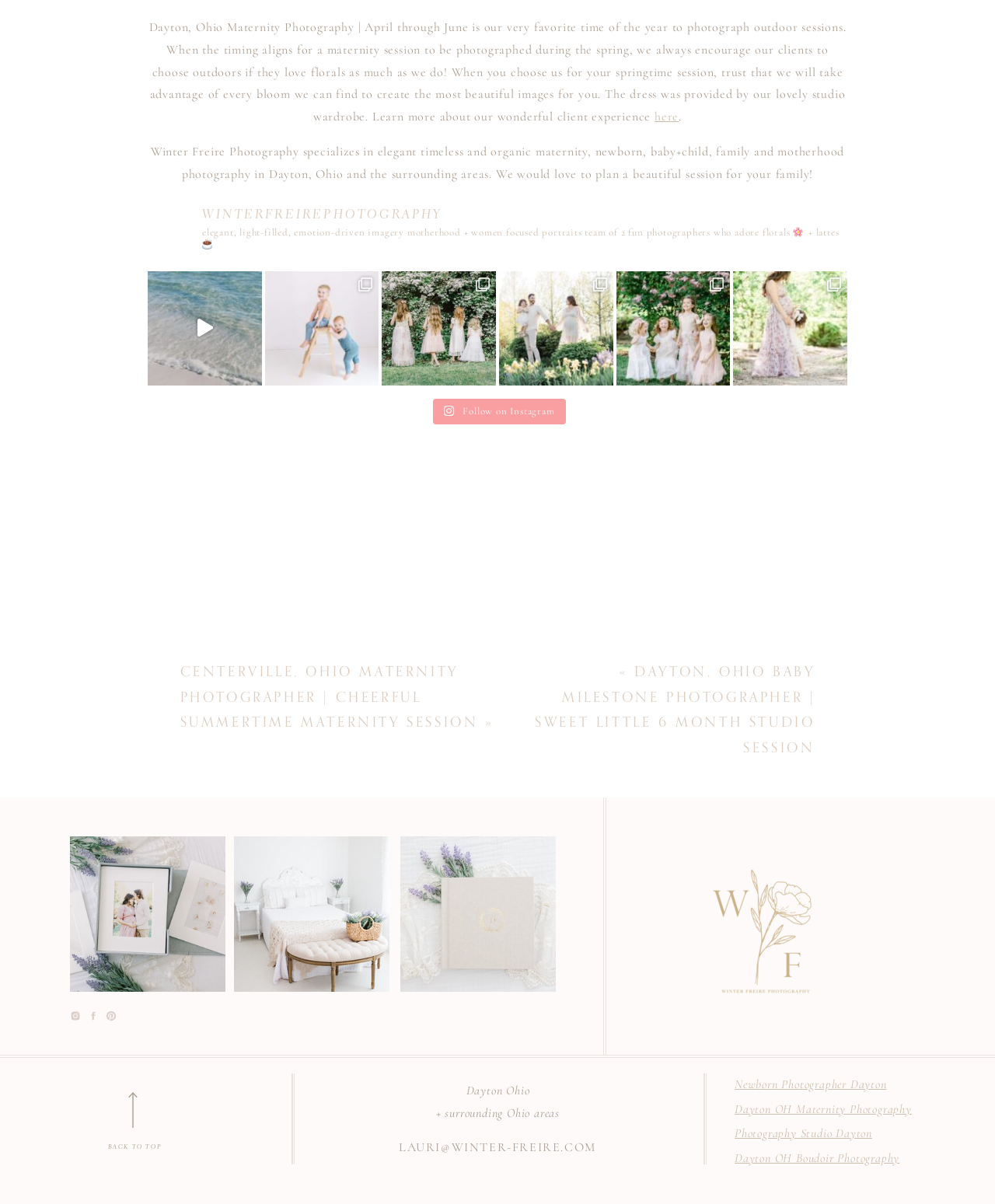Determine the bounding box coordinates of the section to be clicked to follow the instruction: "Visit the photographers' page". The coordinates should be given as four float numbers between 0 and 1, formatted as [left, top, right, bottom].

[0.148, 0.172, 0.852, 0.21]